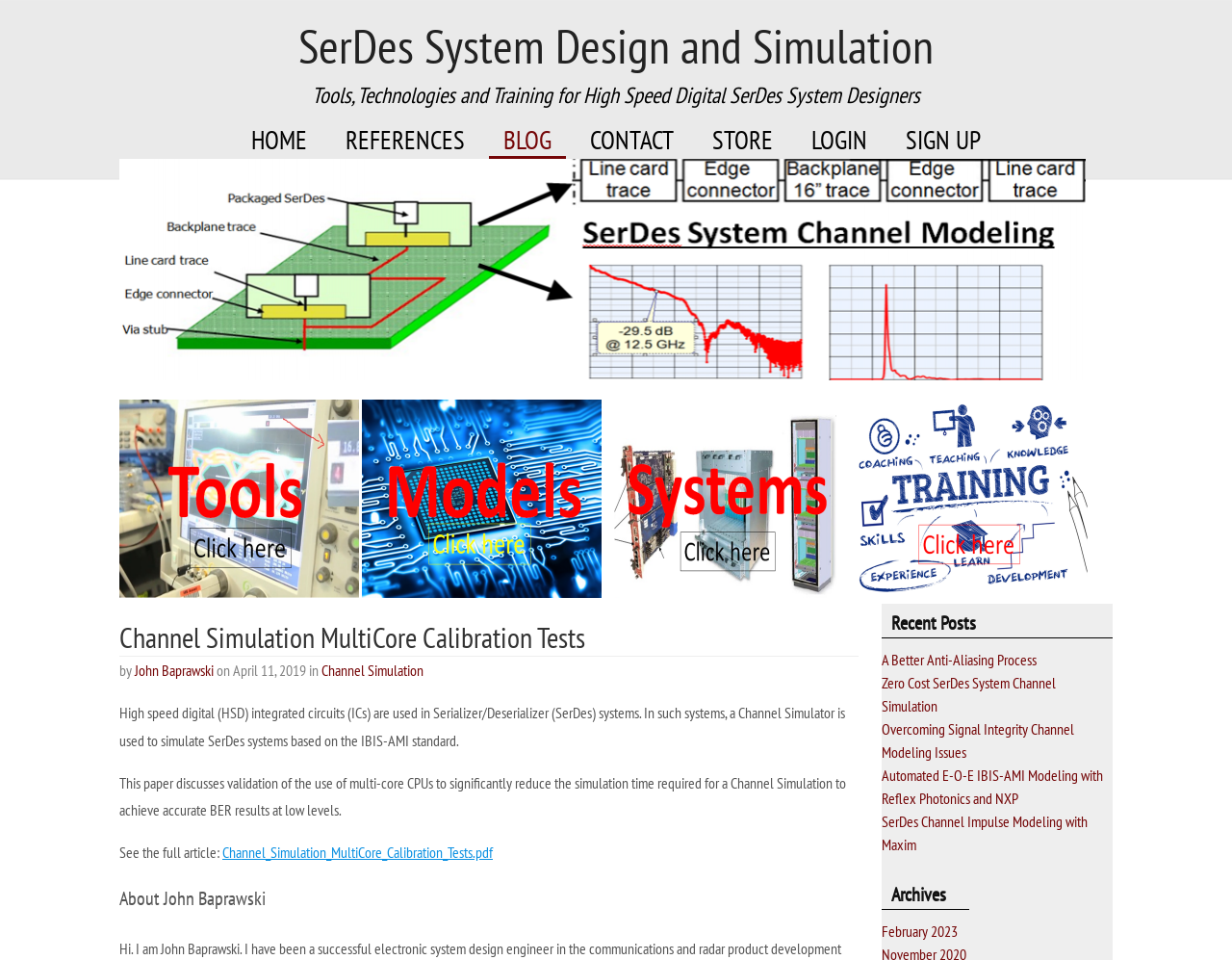Could you provide the bounding box coordinates for the portion of the screen to click to complete this instruction: "login to the system"?

[0.647, 0.125, 0.716, 0.165]